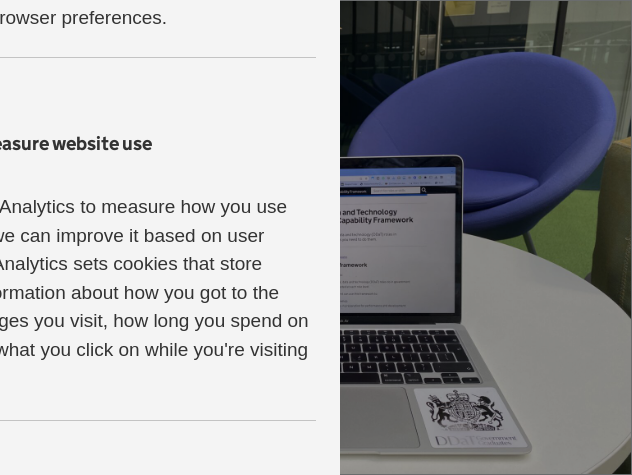What is on the laptop?
Look at the image and respond with a one-word or short phrase answer.

Sticker